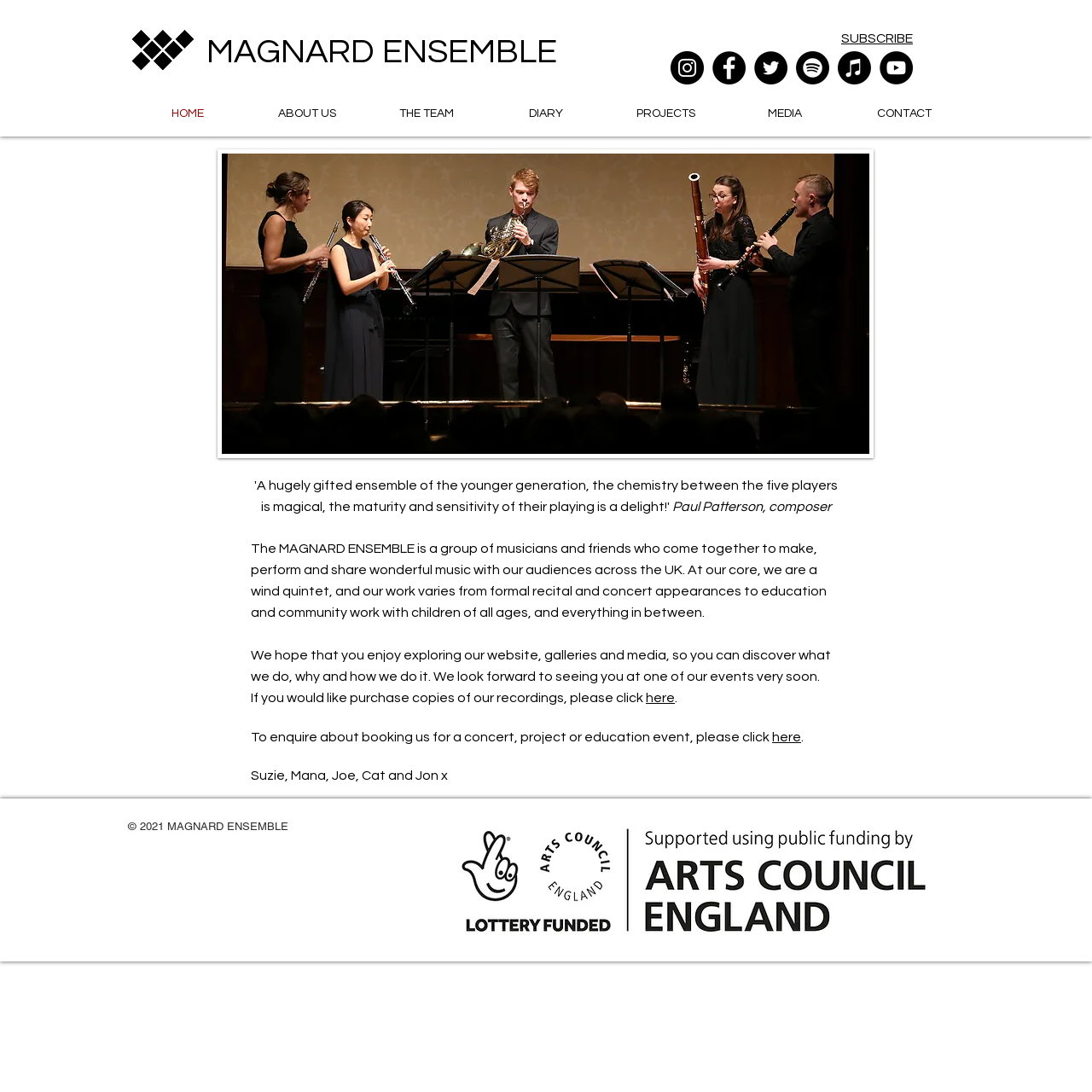What is the purpose of the ensemble?
Refer to the image and provide a thorough answer to the question.

The purpose of the ensemble can be found in the StaticText element, which describes the ensemble as 'a group of musicians and friends who come together to make, perform and share wonderful music with our audiences across the UK'.